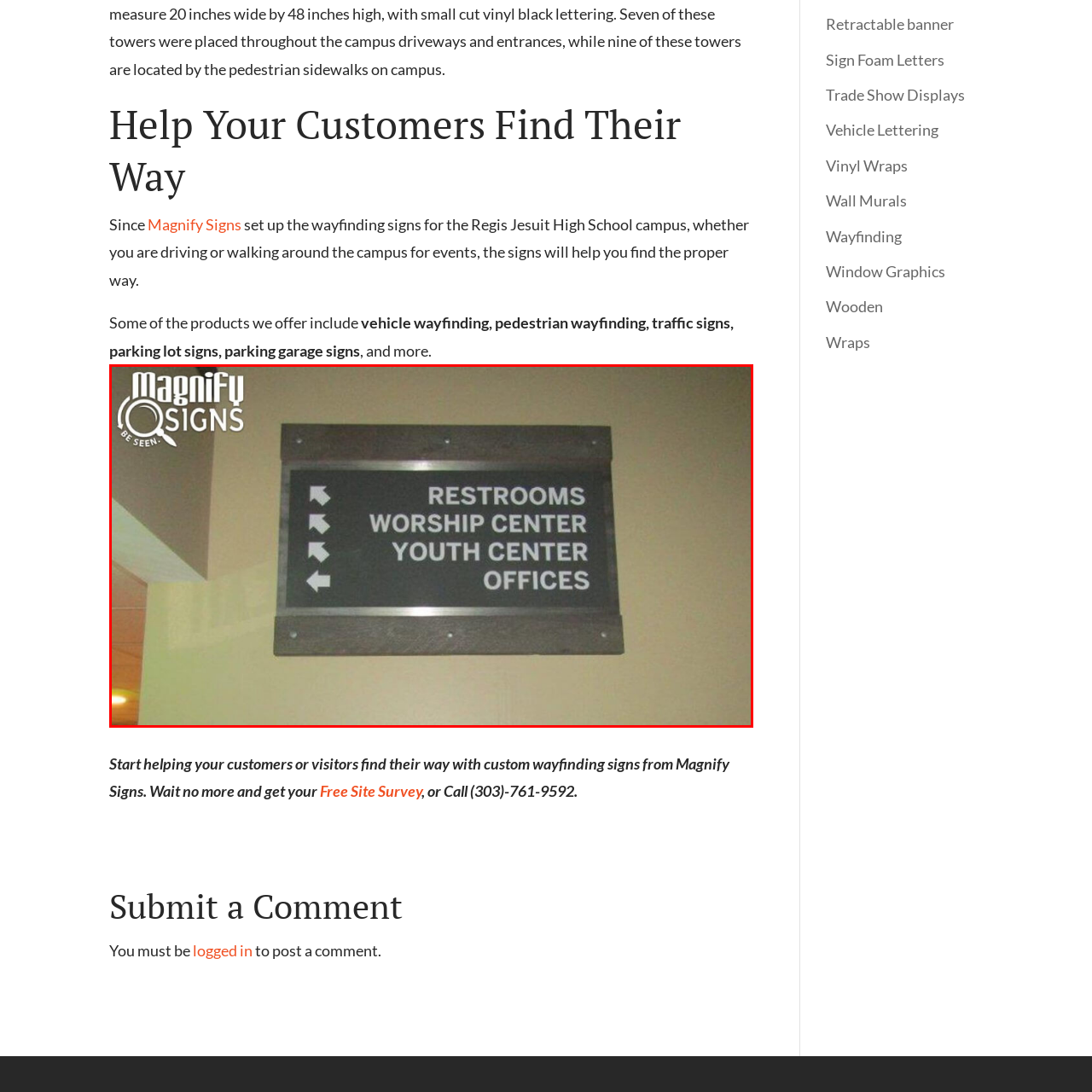Detail the contents of the image within the red outline in an elaborate manner.

The image showcases a well-designed wayfinding sign created by Magnify Signs, prominently displayed within a building's interior. The sign features clear directional arrows pointing left, along with bold, legible text indicating key areas: "RESTROOMS," "WORSHIP CENTER," "YOUTH CENTER," and "OFFICES." The layout is practical and user-friendly, ensuring that visitors can quickly identify their destination. The sign's aluminum panel is strategically mounted between two wooden clamps, blending modern materials with a warm, inviting aesthetic. This effective wayfinding solution enhances navigation within the facility, particularly for events or gatherings, exemplifying the importance of signage in helping individuals find their way around.